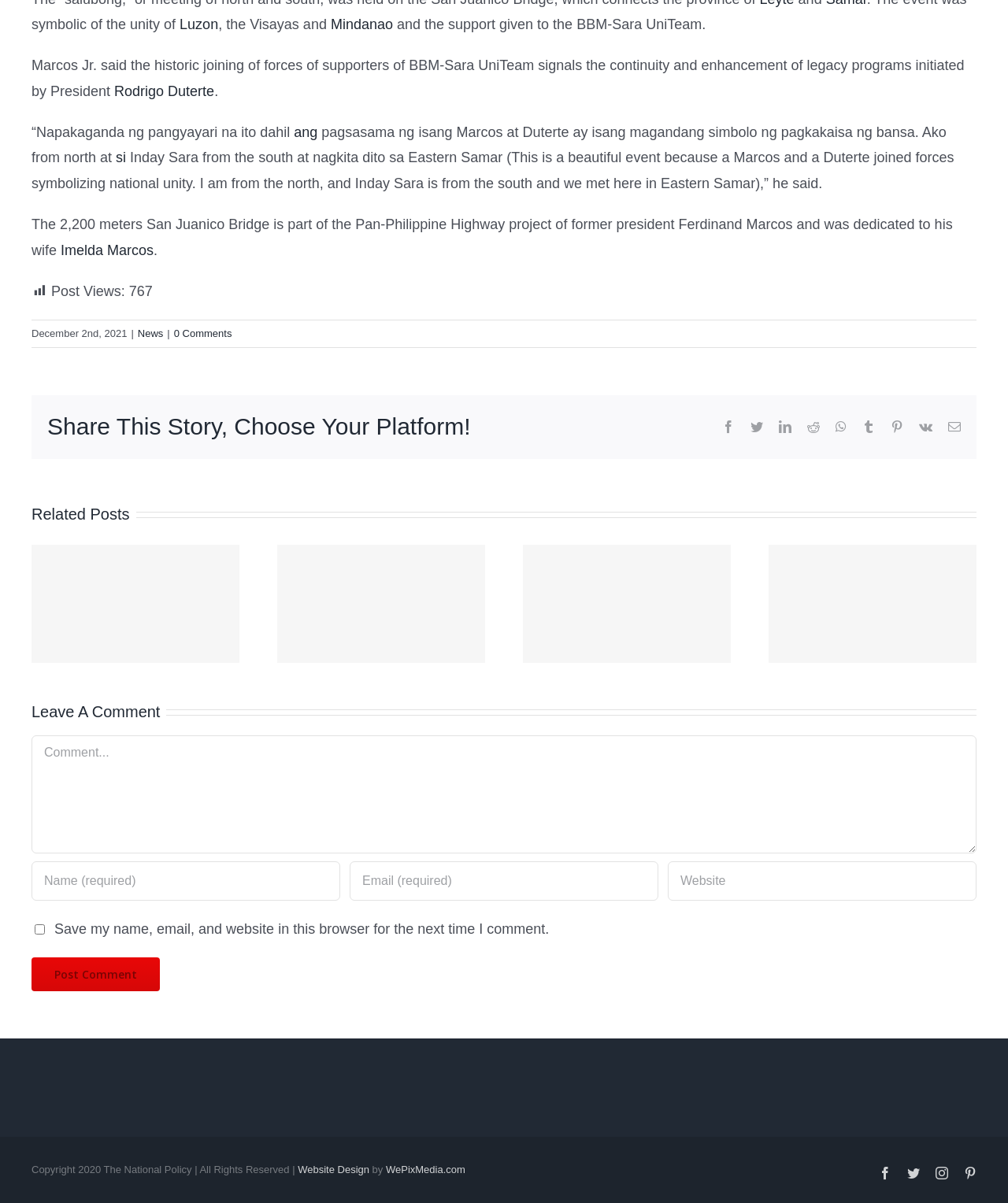Please determine the bounding box coordinates of the element to click on in order to accomplish the following task: "Click the link to Rodrigo Duterte". Ensure the coordinates are four float numbers ranging from 0 to 1, i.e., [left, top, right, bottom].

[0.113, 0.069, 0.213, 0.082]